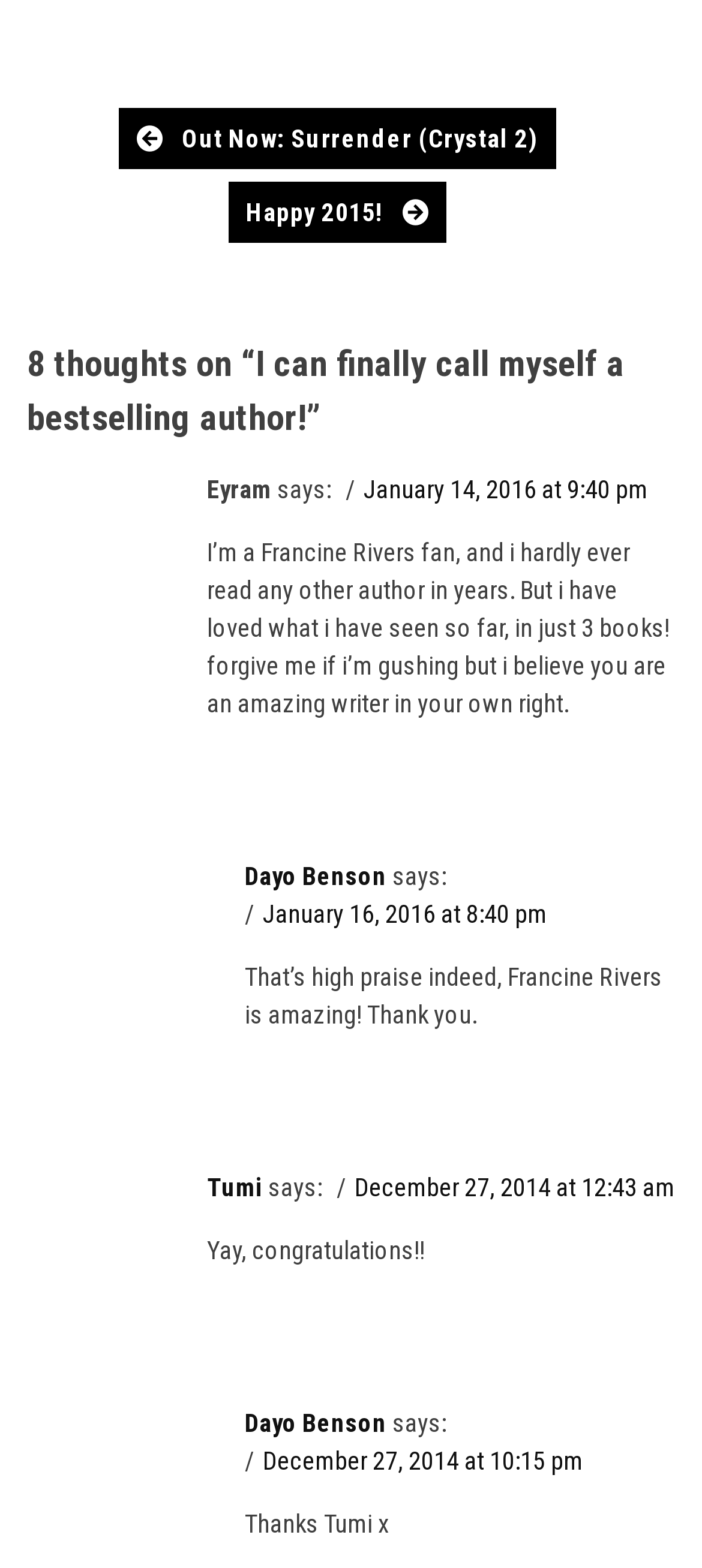Please determine the bounding box coordinates for the element that should be clicked to follow these instructions: "Click on the link to view 'Dayo Benson''s comment".

[0.349, 0.55, 0.551, 0.568]